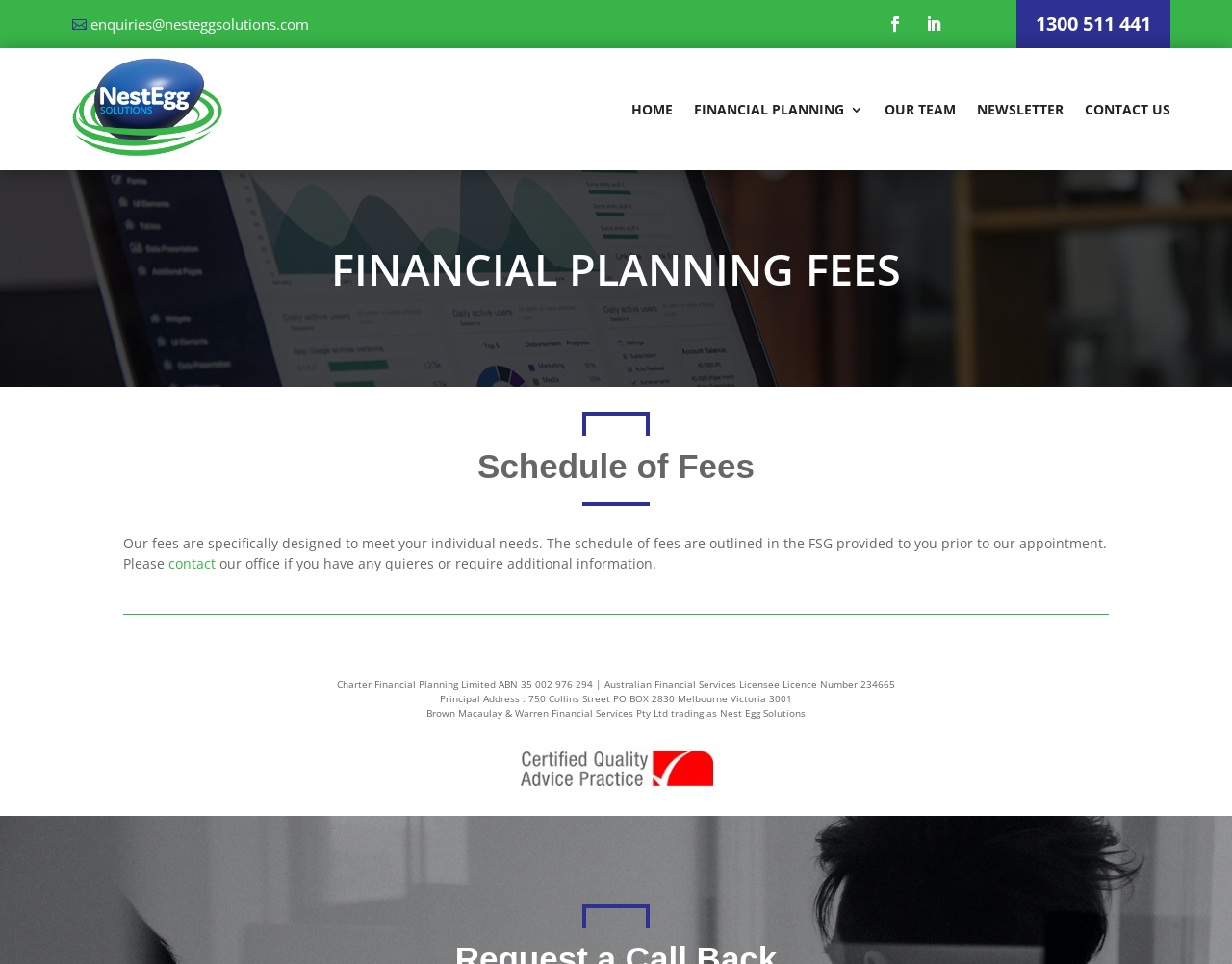How can I get additional information?
Please use the visual content to give a single word or phrase answer.

Contact the office